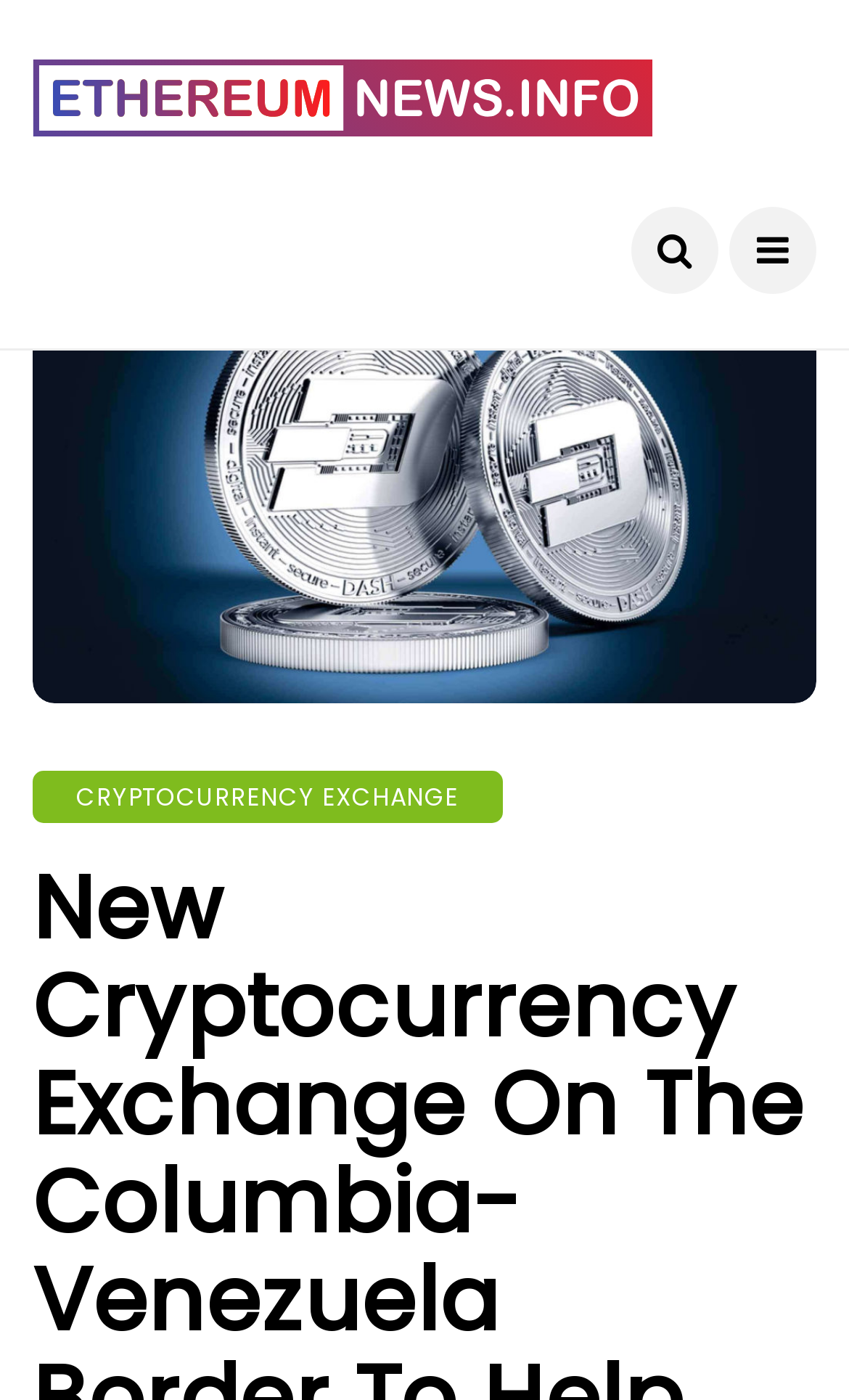Find the coordinates for the bounding box of the element with this description: "Cryptocurrency Exchange".

[0.038, 0.55, 0.591, 0.587]